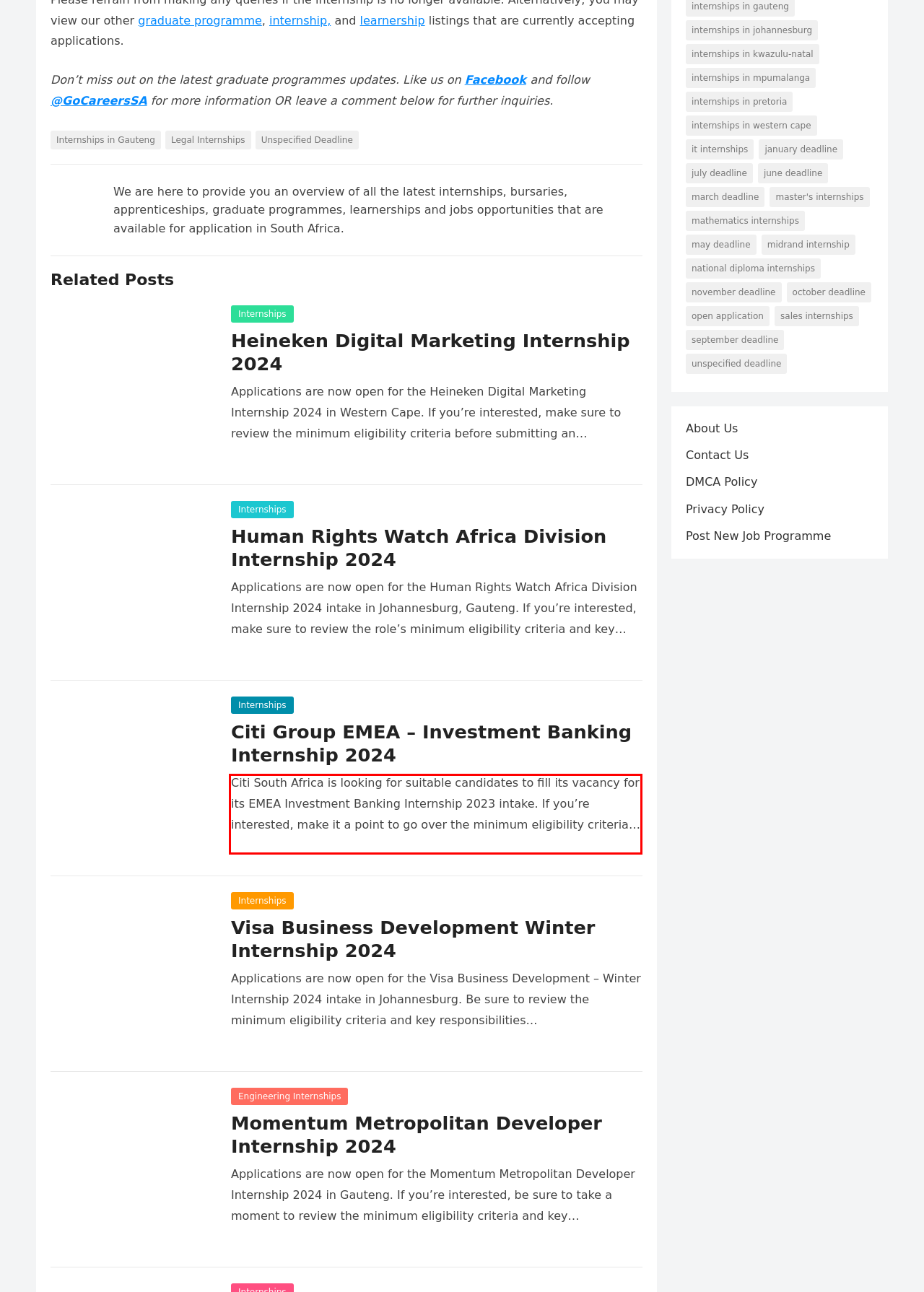Identify the text within the red bounding box on the webpage screenshot and generate the extracted text content.

Citi South Africa is looking for suitable candidates to fill its vacancy for its EMEA Investment Banking Internship 2023 intake. If you’re interested, make it a point to go over the minimum eligibility criteria of the programme before applying.